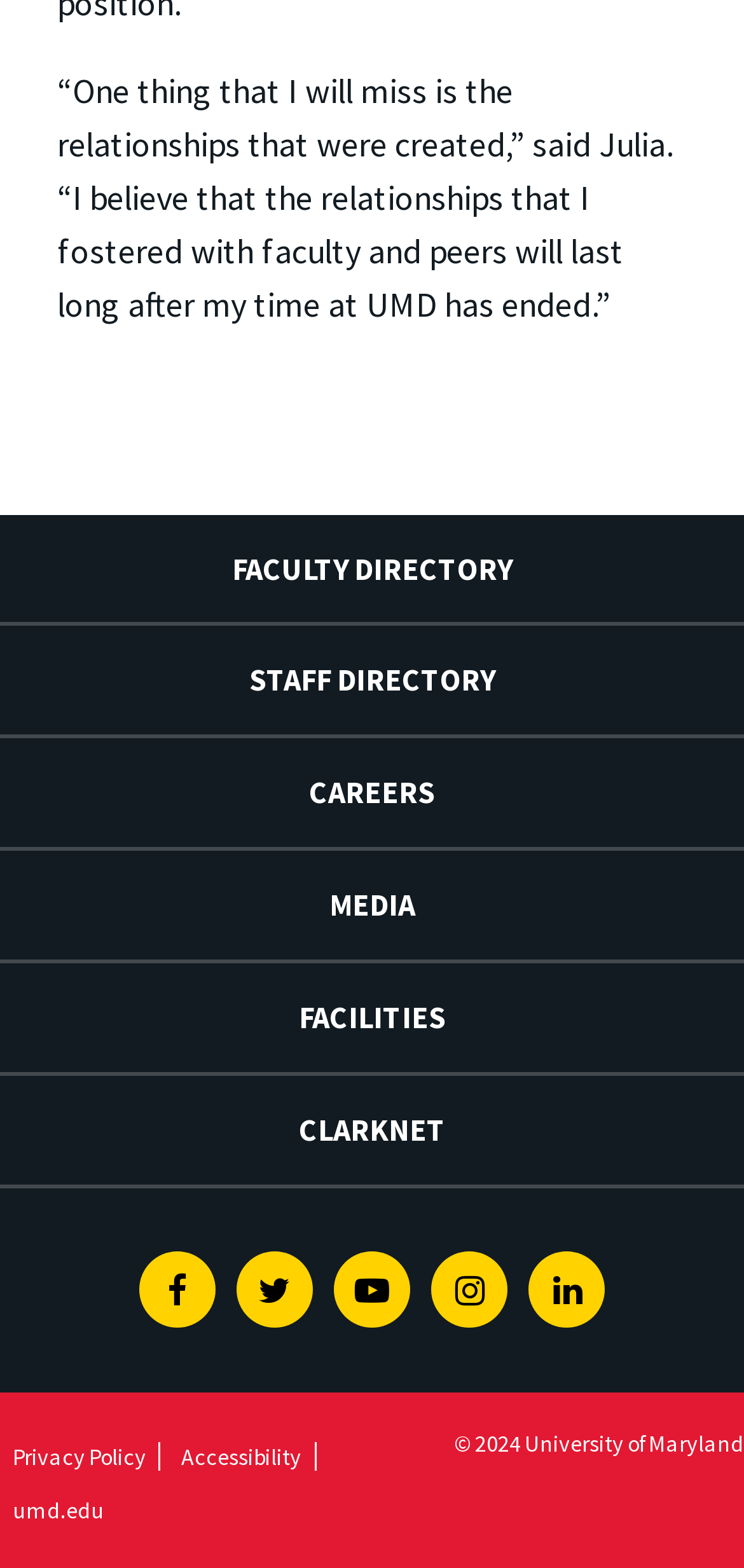Identify the bounding box coordinates of the clickable section necessary to follow the following instruction: "Explore careers". The coordinates should be presented as four float numbers from 0 to 1, i.e., [left, top, right, bottom].

[0.0, 0.471, 1.0, 0.54]